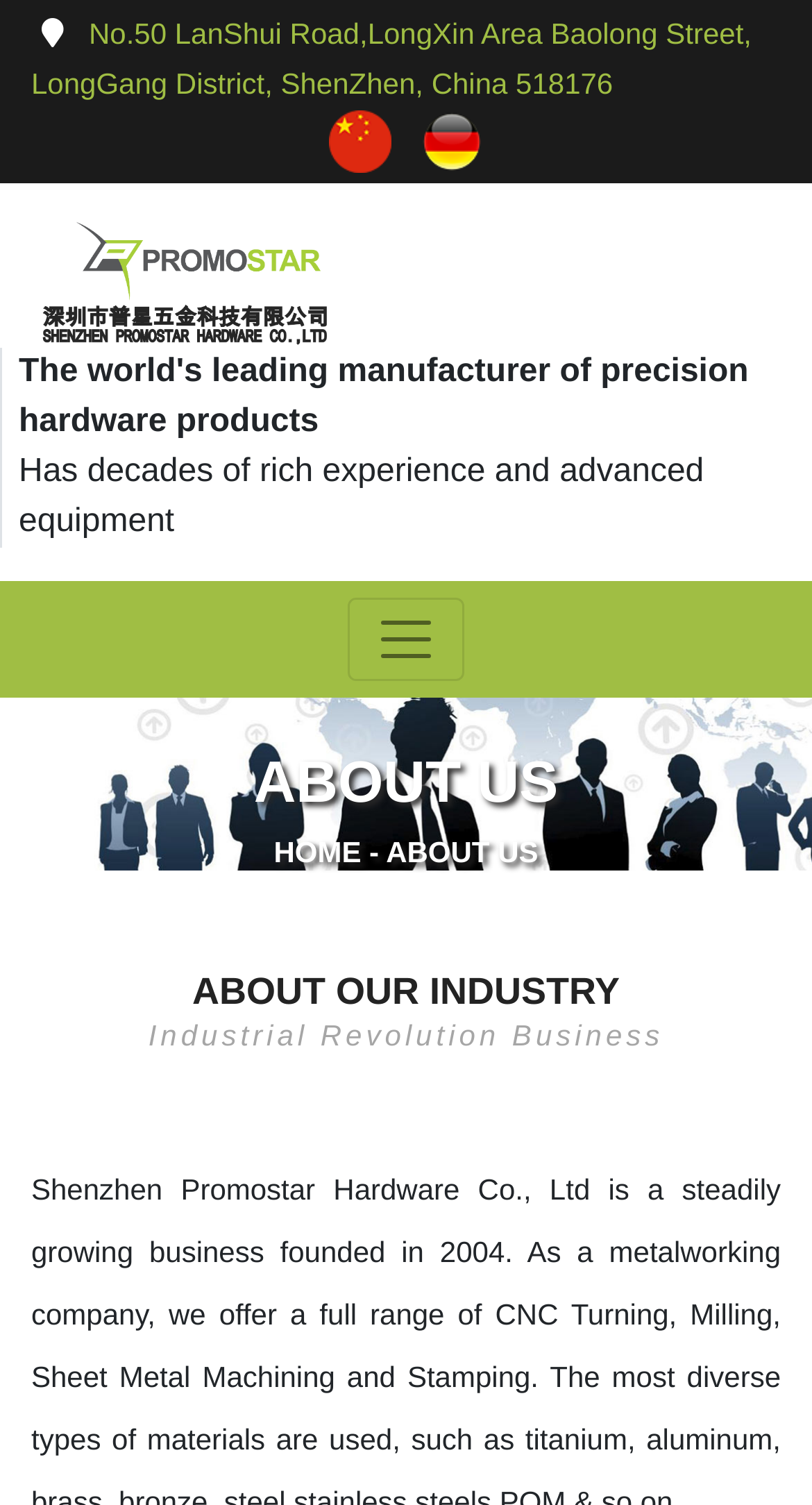Examine the image carefully and respond to the question with a detailed answer: 
What is the company name?

I found the company name by looking at the link element with the text 'Shenzhen Puxing Hardware Technology Co., LTD.' which is located at the top of the page.